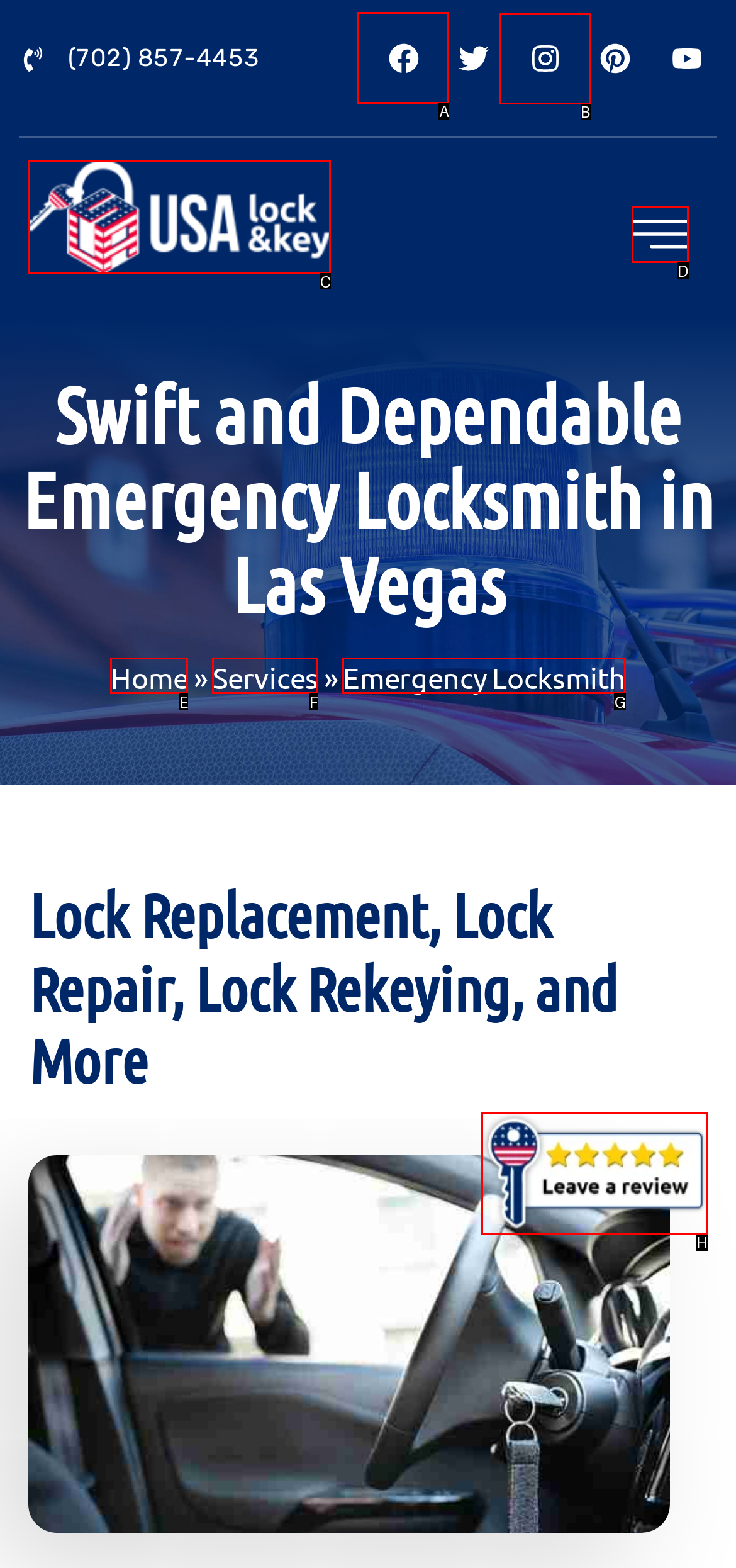Choose the letter of the element that should be clicked to complete the task: Visit USA Lock & Key Facebook page
Answer with the letter from the possible choices.

A